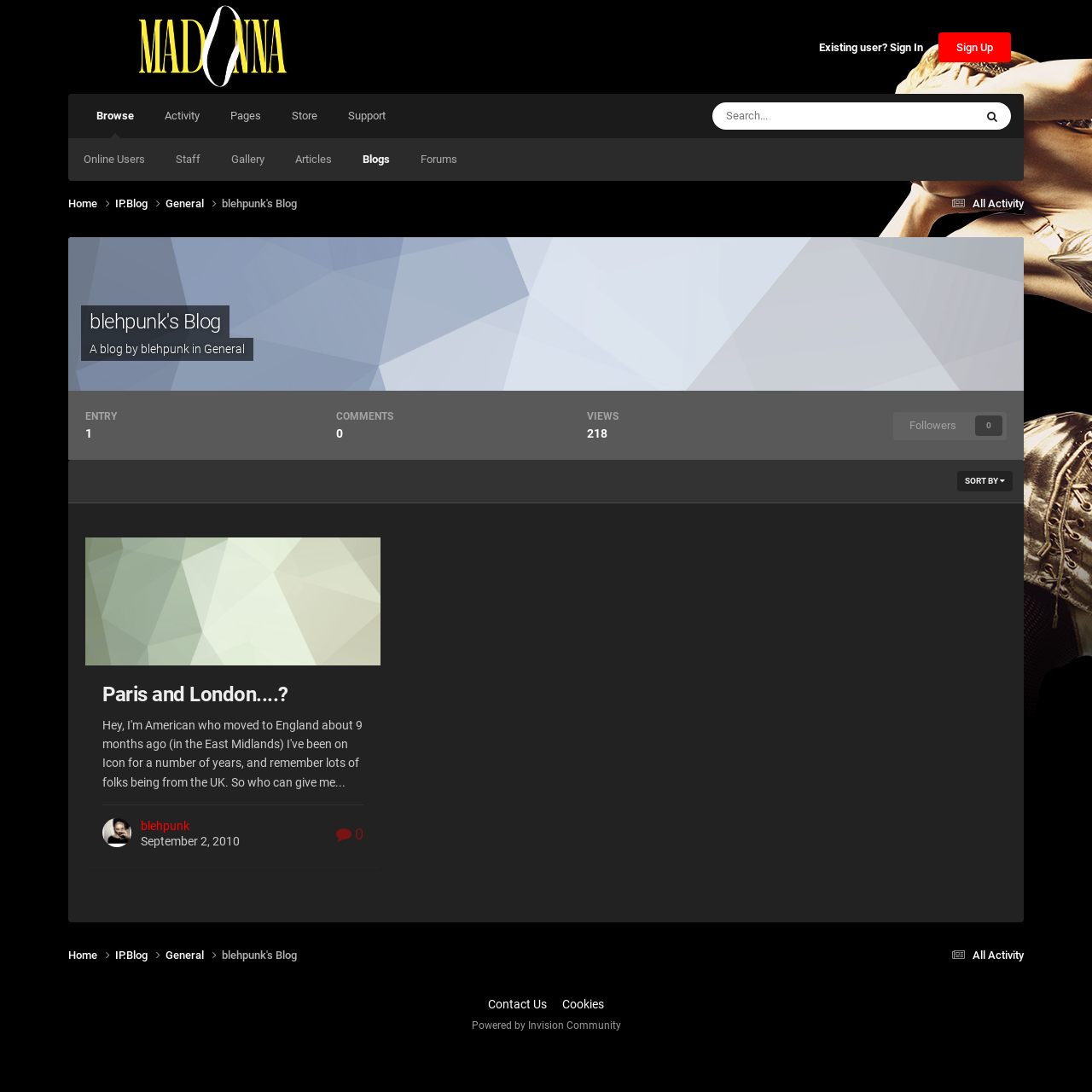Please specify the bounding box coordinates of the area that should be clicked to accomplish the following instruction: "Sign up for an account". The coordinates should consist of four float numbers between 0 and 1, i.e., [left, top, right, bottom].

[0.859, 0.029, 0.926, 0.057]